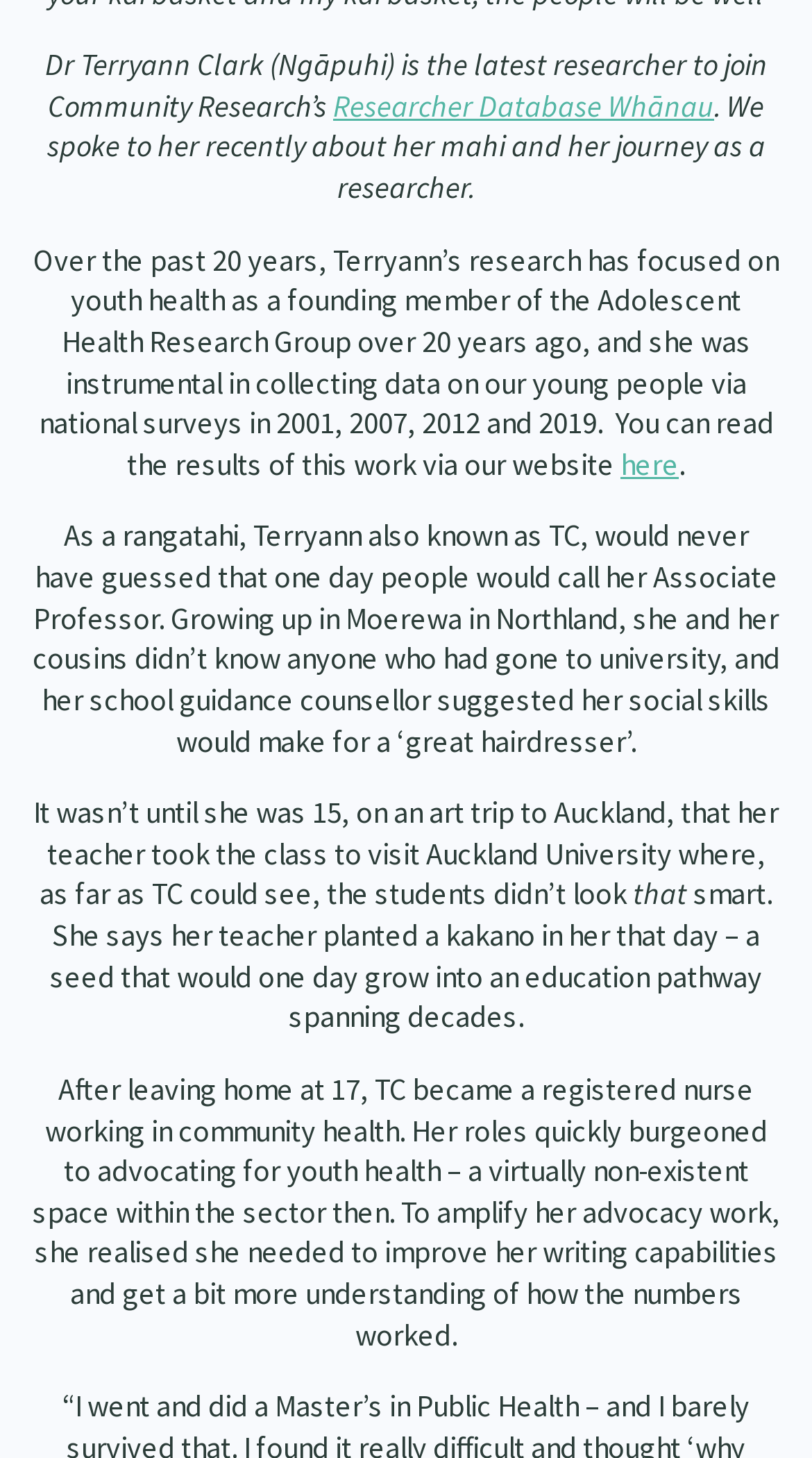Calculate the bounding box coordinates for the UI element based on the following description: "Donate". Ensure the coordinates are four float numbers between 0 and 1, i.e., [left, top, right, bottom].

[0.078, 0.45, 0.232, 0.493]